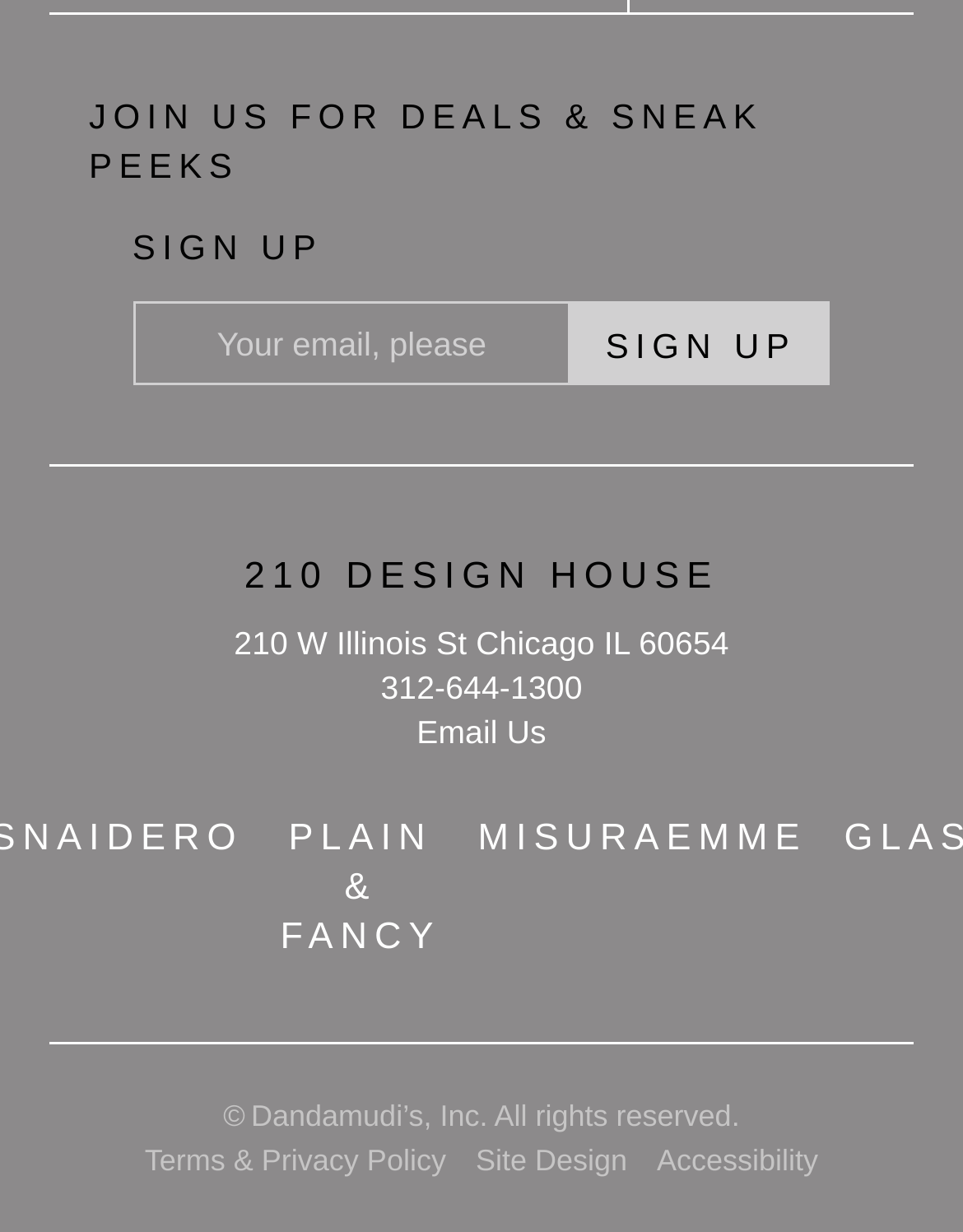What is the address of the company?
Answer the question with as much detail as you can, using the image as a reference.

The company address can be found in the link element located at [0.243, 0.506, 0.757, 0.536] which reads '210 W Illinois St Chicago IL 60654'.